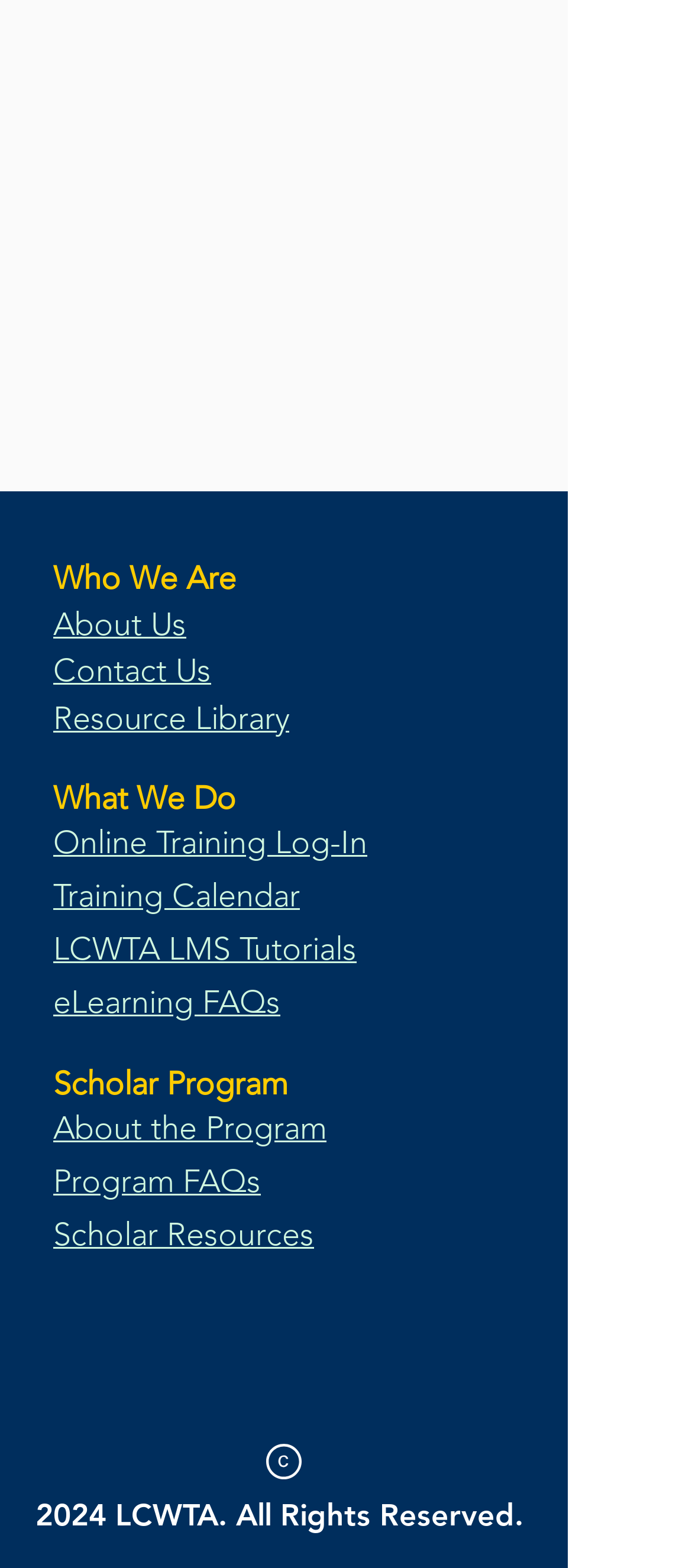What is the last heading on the webpage?
Using the picture, provide a one-word or short phrase answer.

2024 LCWTA. All Rights Reserved.